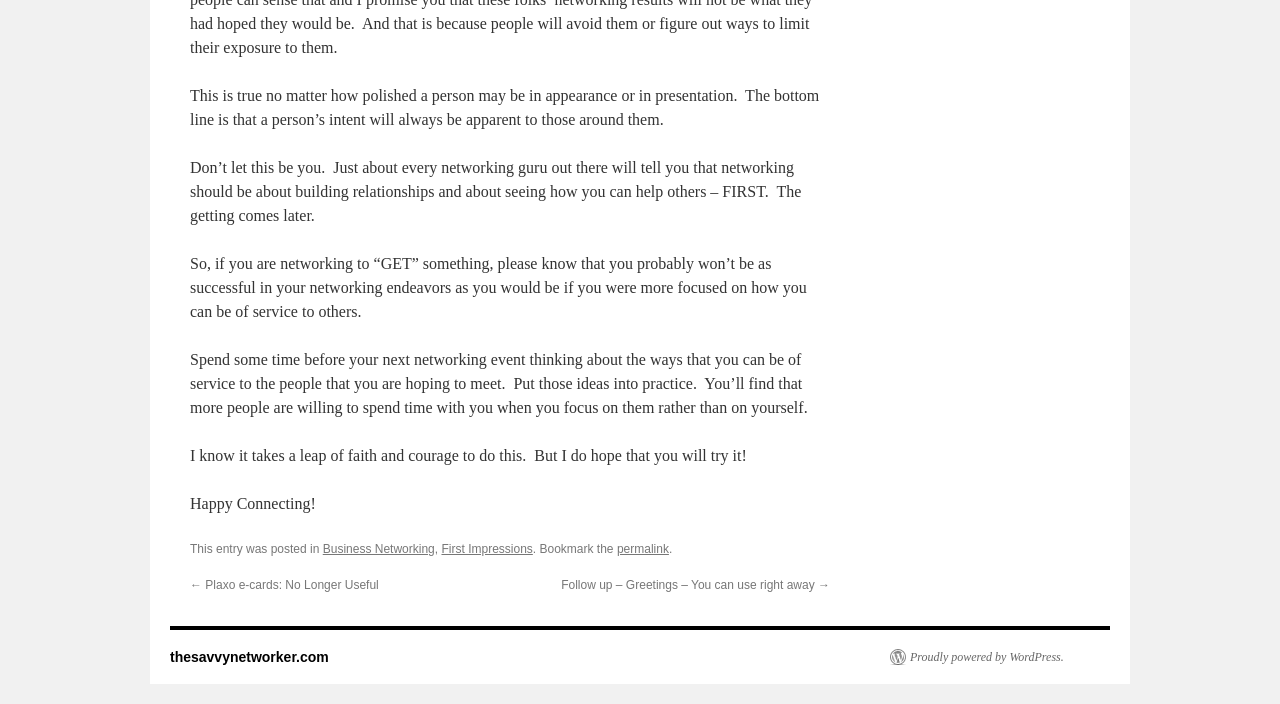Bounding box coordinates are given in the format (top-left x, top-left y, bottom-right x, bottom-right y). All values should be floating point numbers between 0 and 1. Provide the bounding box coordinate for the UI element described as: First Impressions

[0.345, 0.77, 0.416, 0.79]